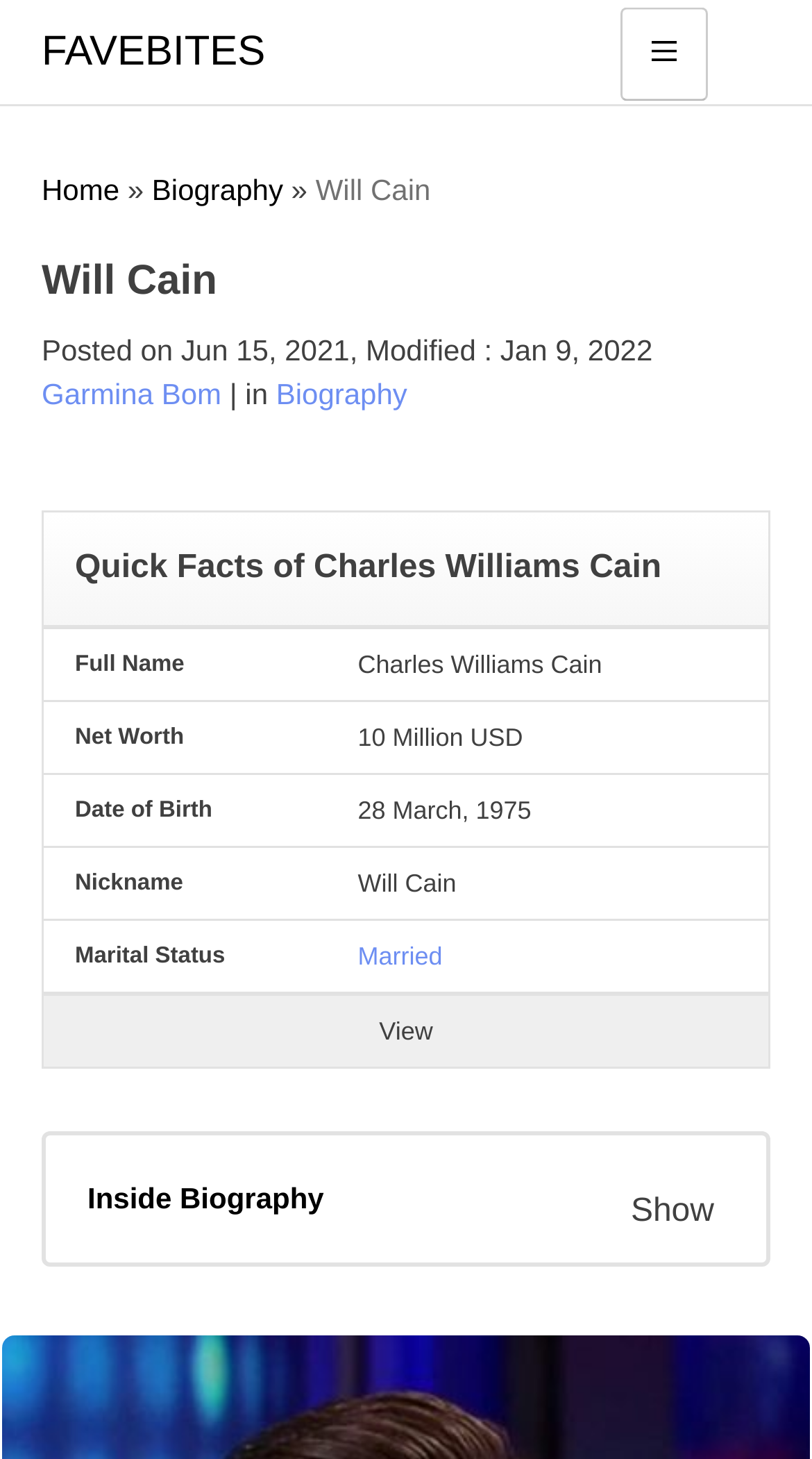Locate the bounding box coordinates of the element that needs to be clicked to carry out the instruction: "Check Will Cain's marital status". The coordinates should be given as four float numbers ranging from 0 to 1, i.e., [left, top, right, bottom].

[0.441, 0.645, 0.545, 0.665]